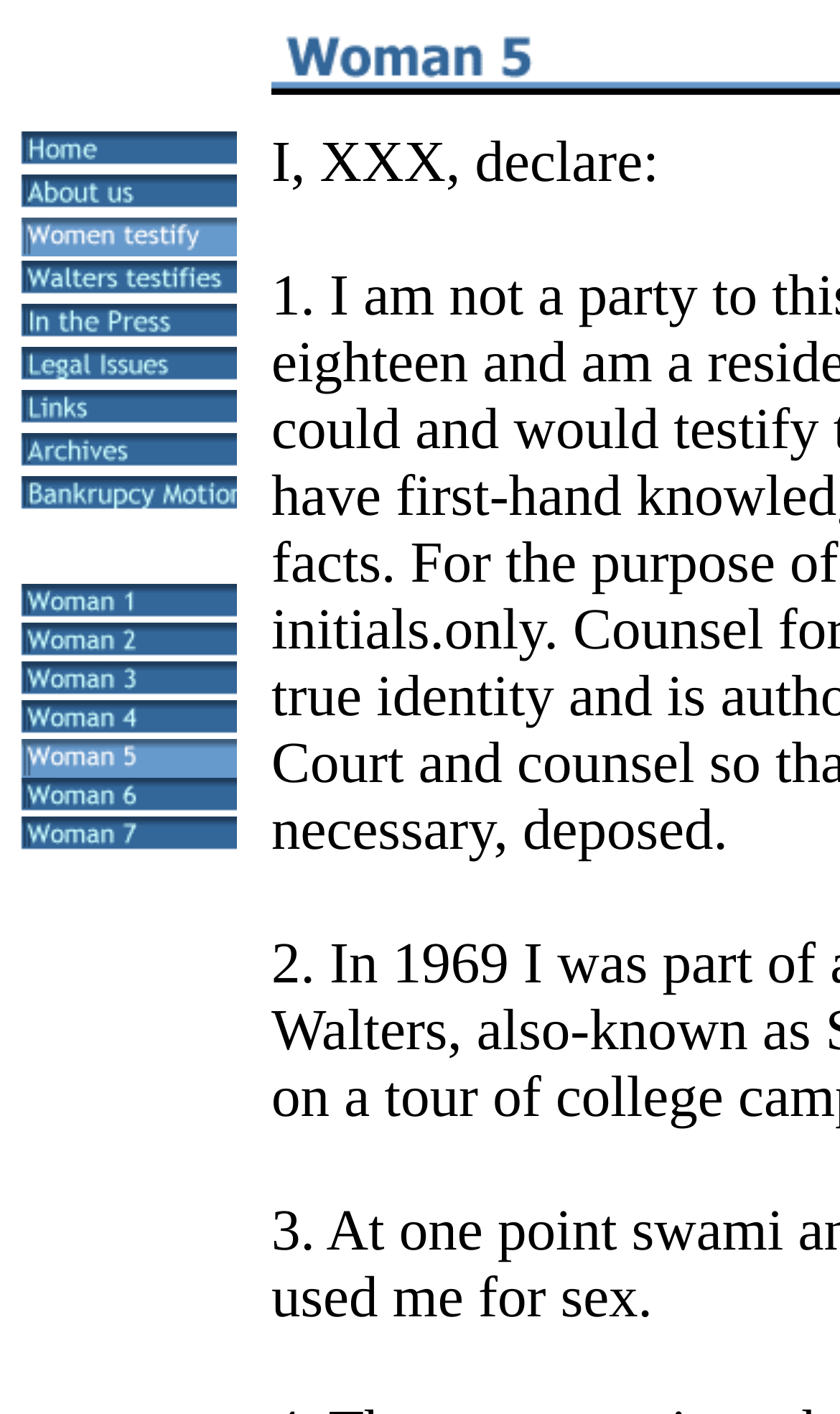Please determine the bounding box coordinates of the element's region to click for the following instruction: "View Women testify page".

[0.023, 0.162, 0.282, 0.187]